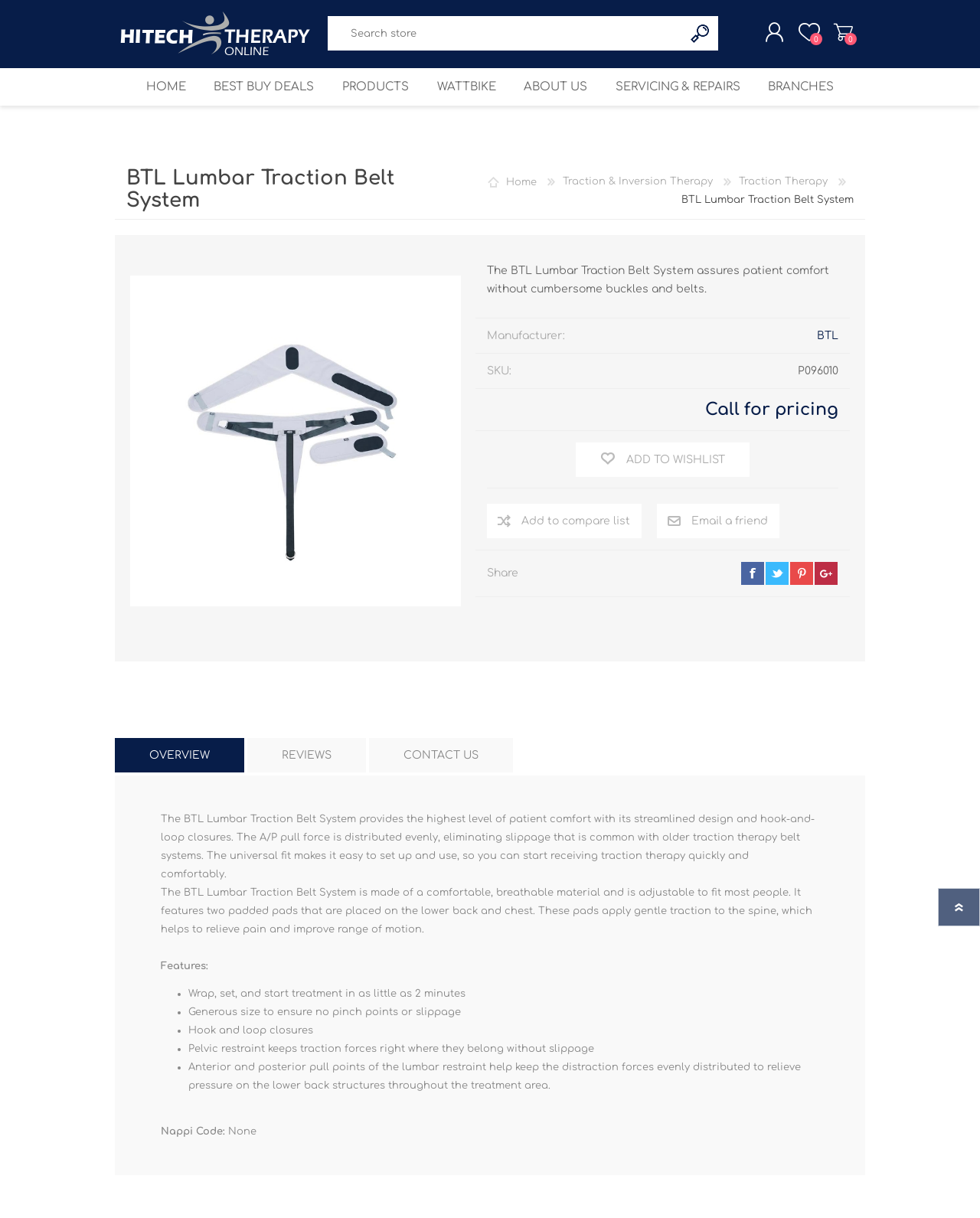Determine and generate the text content of the webpage's headline.

BTL Lumbar Traction Belt System